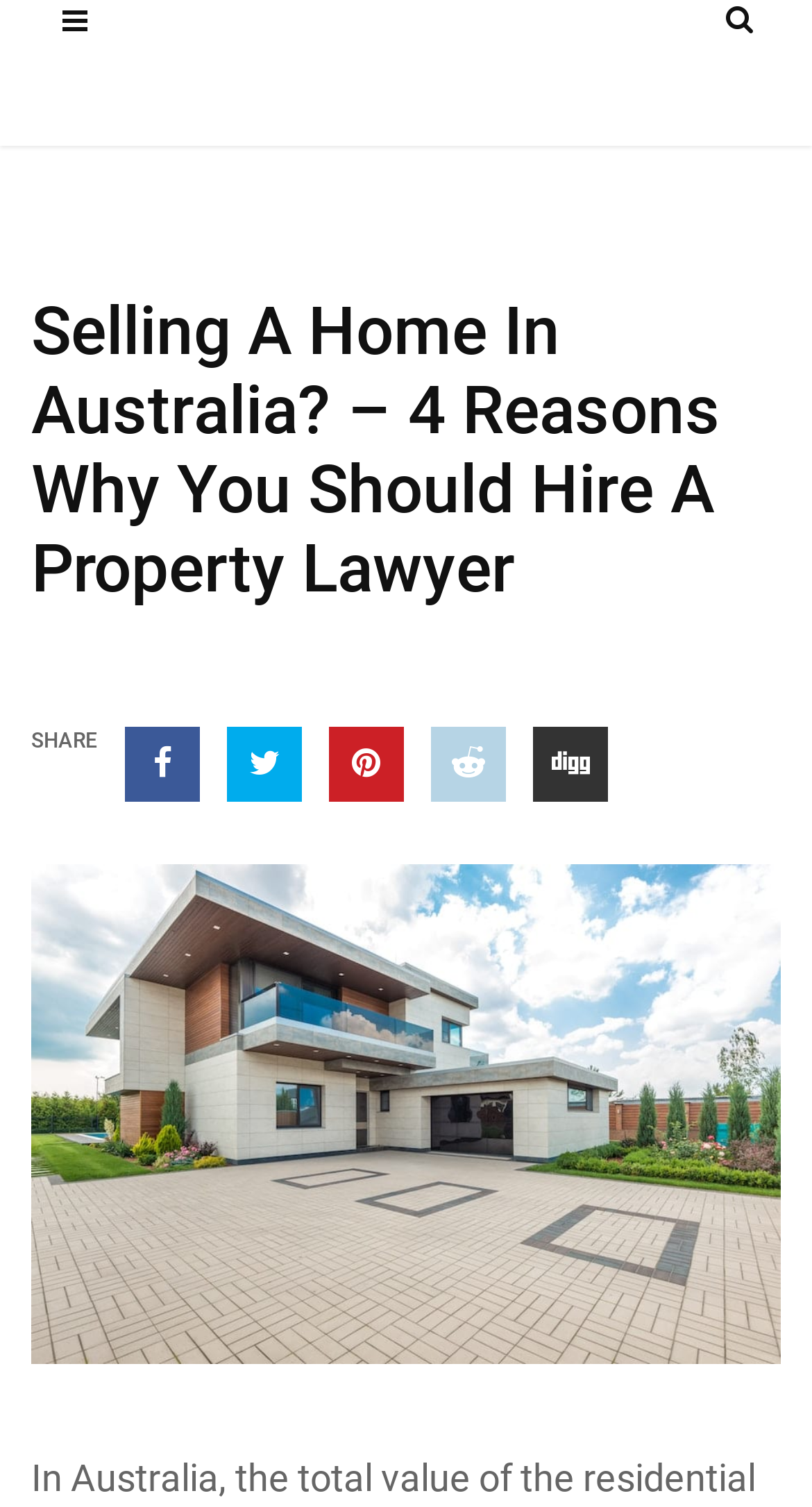Can you find and generate the webpage's heading?

Selling A Home In Australia? – 4 Reasons Why You Should Hire A Property Lawyer